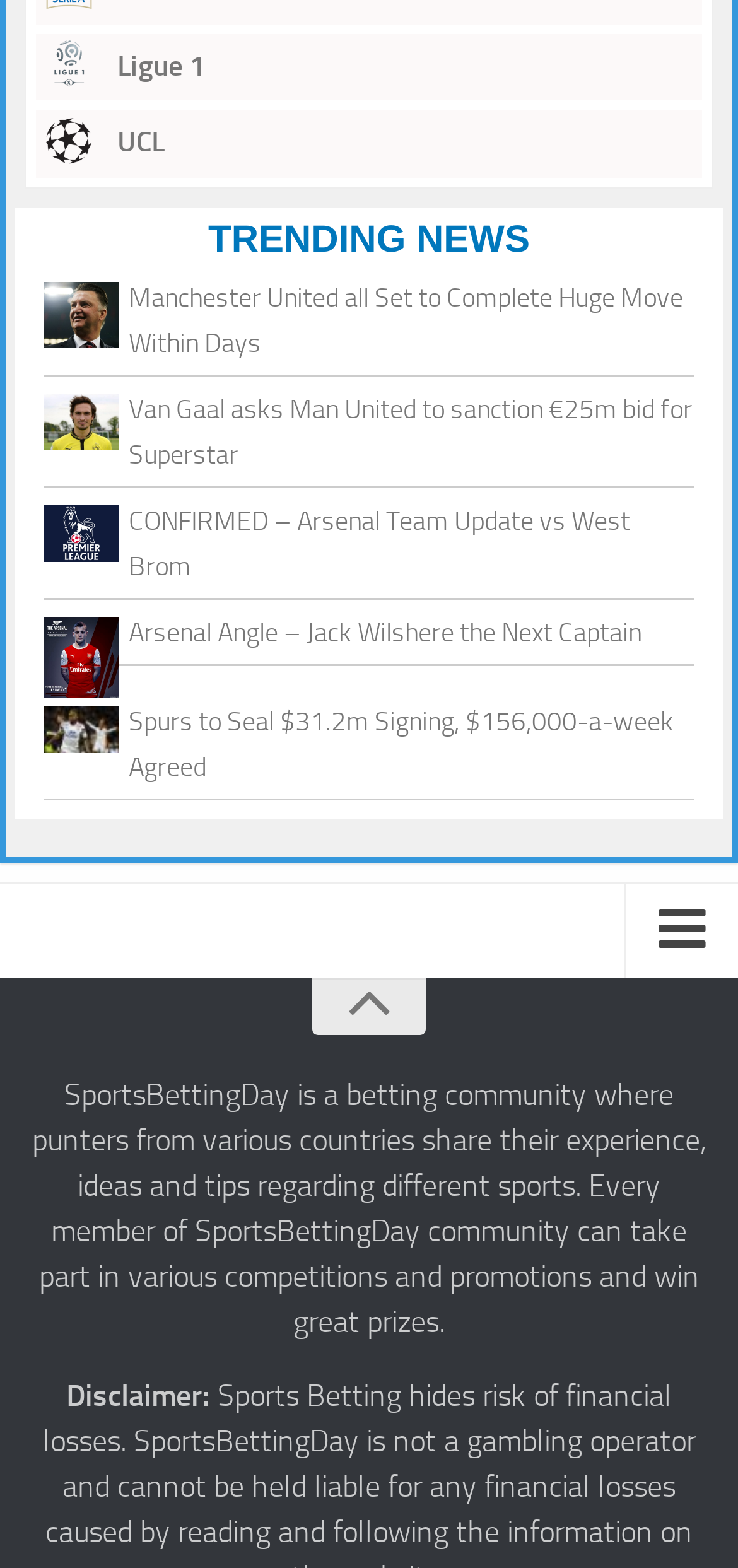Identify the bounding box coordinates of the clickable region to carry out the given instruction: "Learn about the authors".

[0.0, 0.668, 1.0, 0.713]